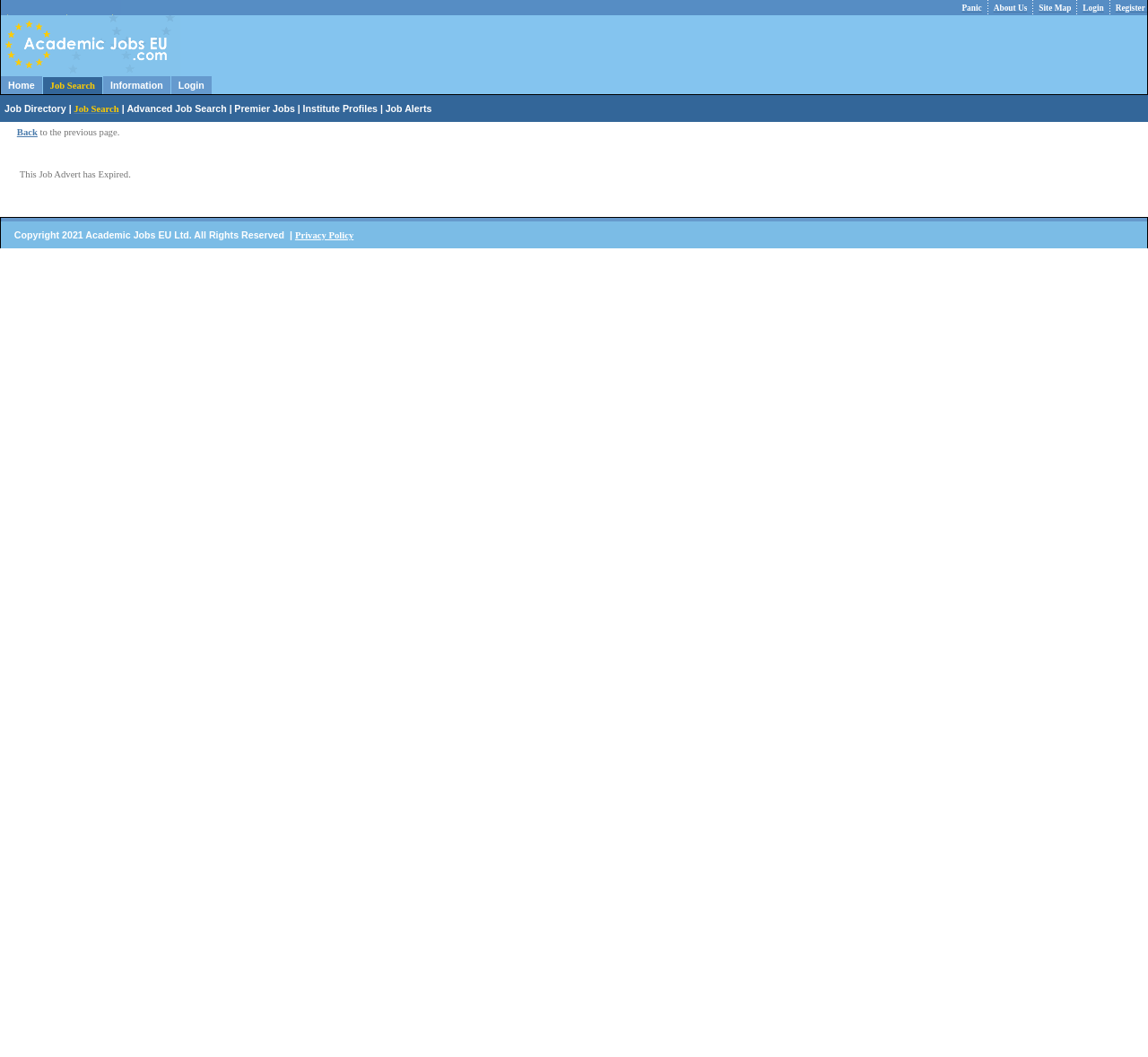Find and indicate the bounding box coordinates of the region you should select to follow the given instruction: "Click on the 'Site Map' link".

[0.905, 0.002, 0.933, 0.011]